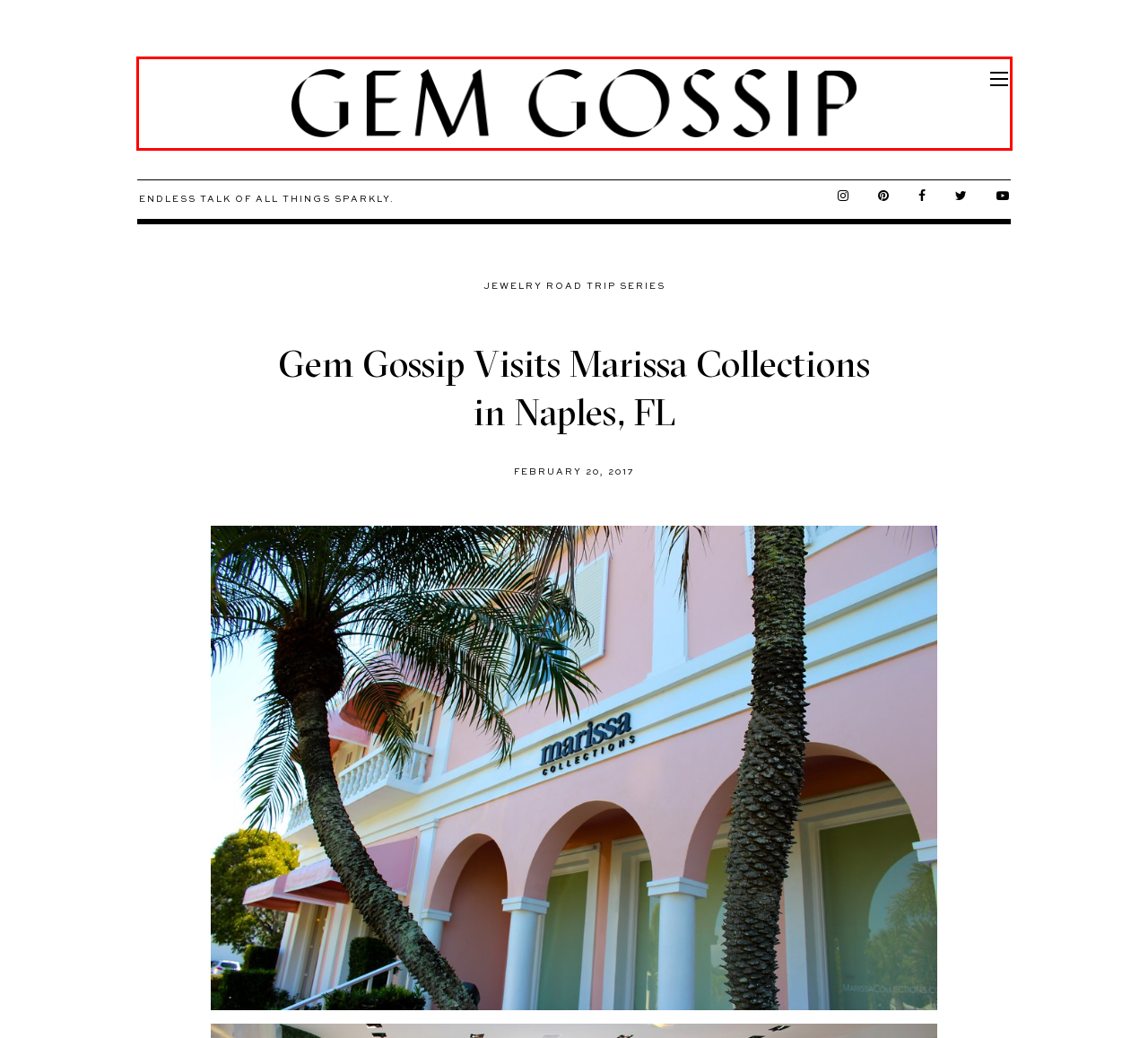You are provided with a screenshot of a webpage that includes a red rectangle bounding box. Please choose the most appropriate webpage description that matches the new webpage after clicking the element within the red bounding box. Here are the candidates:
A. The Jewelry Gallery \ By Category \ Earrings
 – Marissa Collections
B. Gem Gossip Visits Yearly Co in Nashville, TN - Gem Gossip - Jewelry Blog
C. Gem Gossip Visits Marisa Perry in NYC - Gem Gossip - Jewelry Blog
D. Home - Gem Gossip - Jewelry Blog
E. Jewelry Road Trip series - Gem Gossip - Jewelry Blog
F. Archive - Gem Gossip - Jewelry Blog
G. Home
H. Gem Gossip Visits Love Adorned in NYC - Gem Gossip - Jewelry Blog

D